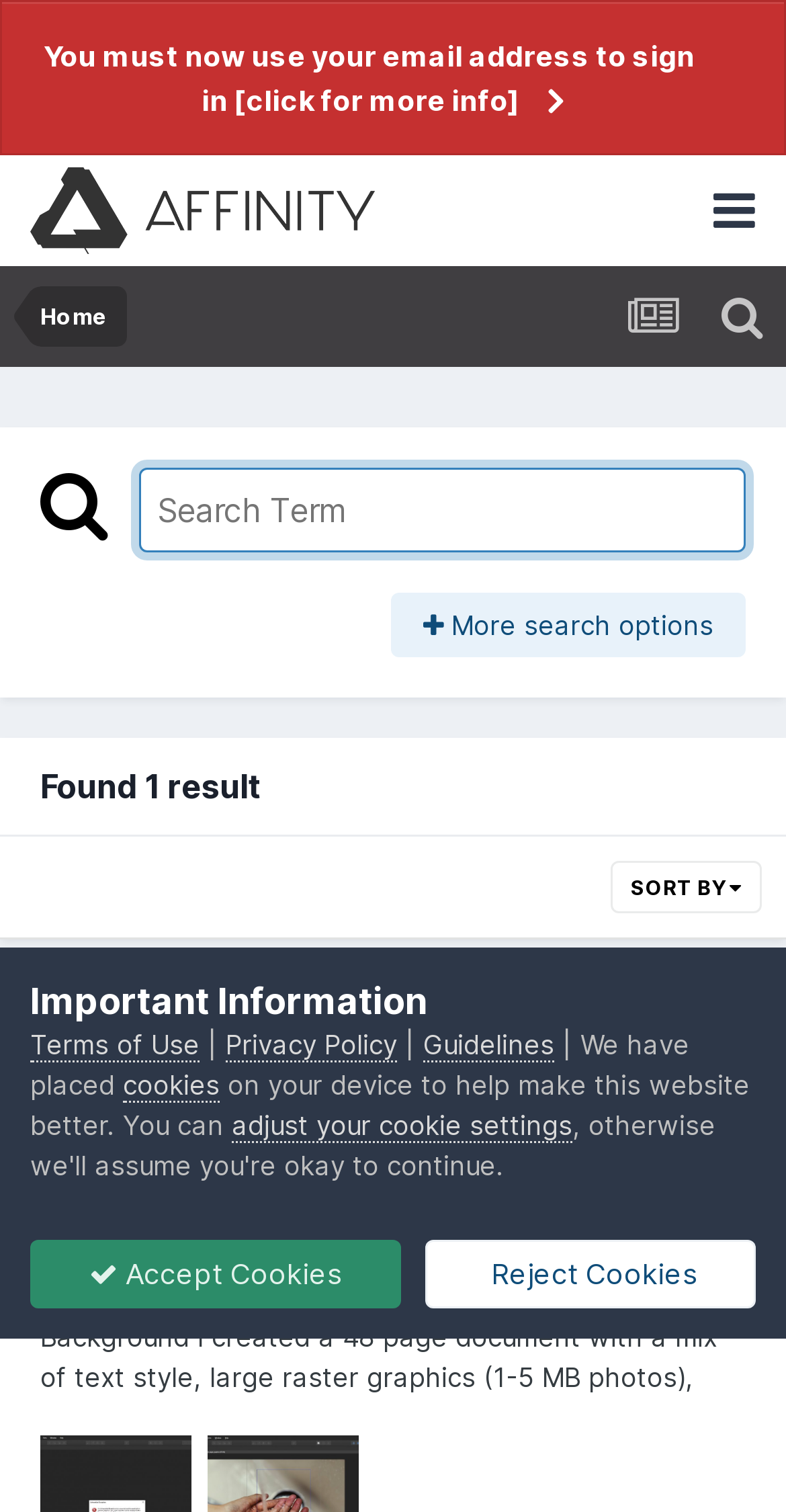How many results are found?
Please provide a single word or phrase answer based on the image.

1